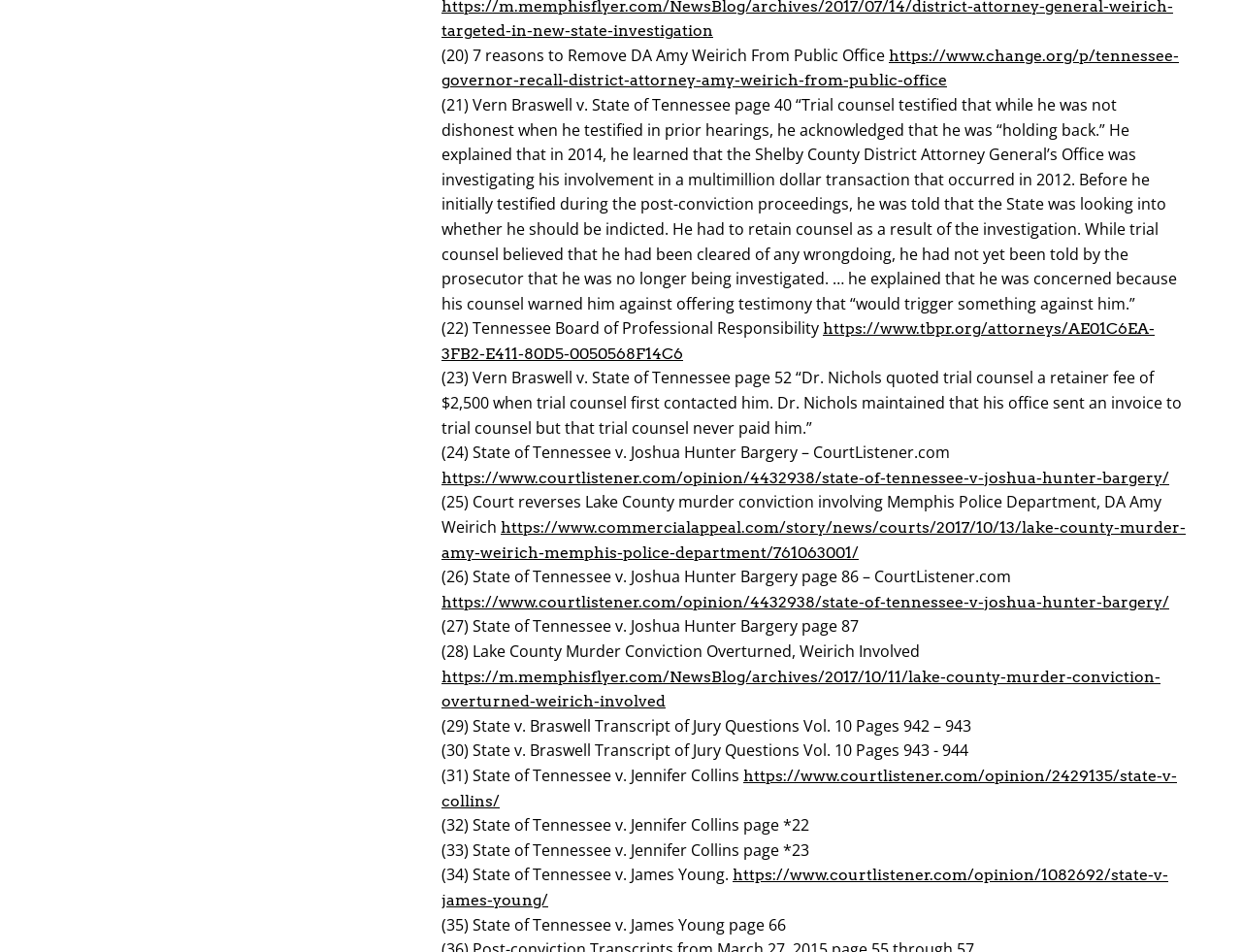Determine the bounding box coordinates of the section I need to click to execute the following instruction: "Check the news article about the Lake County murder conviction involving Memphis Police Department and DA Amy Weirich". Provide the coordinates as four float numbers between 0 and 1, i.e., [left, top, right, bottom].

[0.355, 0.544, 0.955, 0.59]